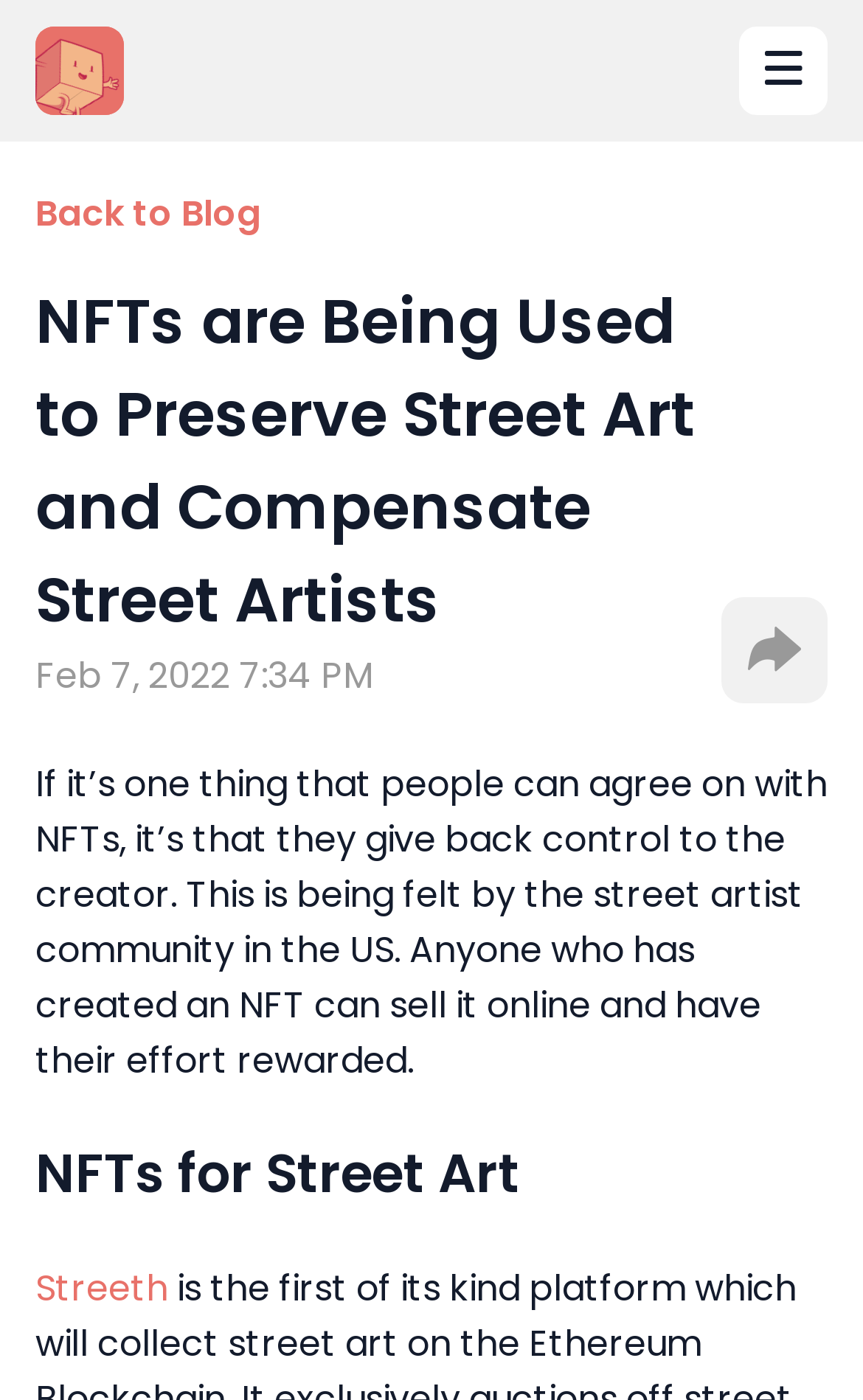Identify the title of the webpage and provide its text content.

NFTs are Being Used to Preserve Street Art and Compensate Street Artists